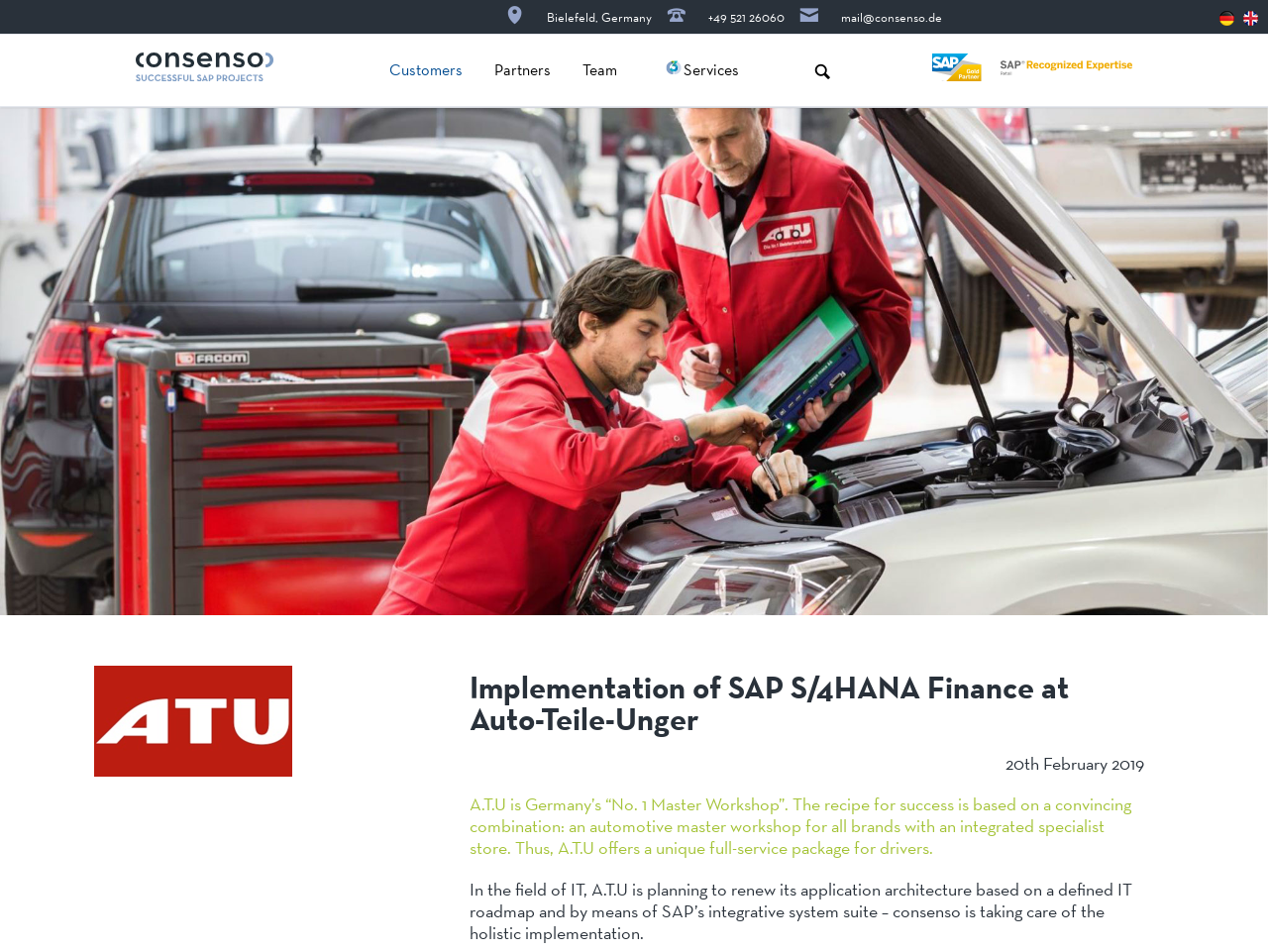Find the bounding box coordinates of the element's region that should be clicked in order to follow the given instruction: "View the Project Stories page". The coordinates should consist of four float numbers between 0 and 1, i.e., [left, top, right, bottom].

[0.308, 0.115, 0.456, 0.144]